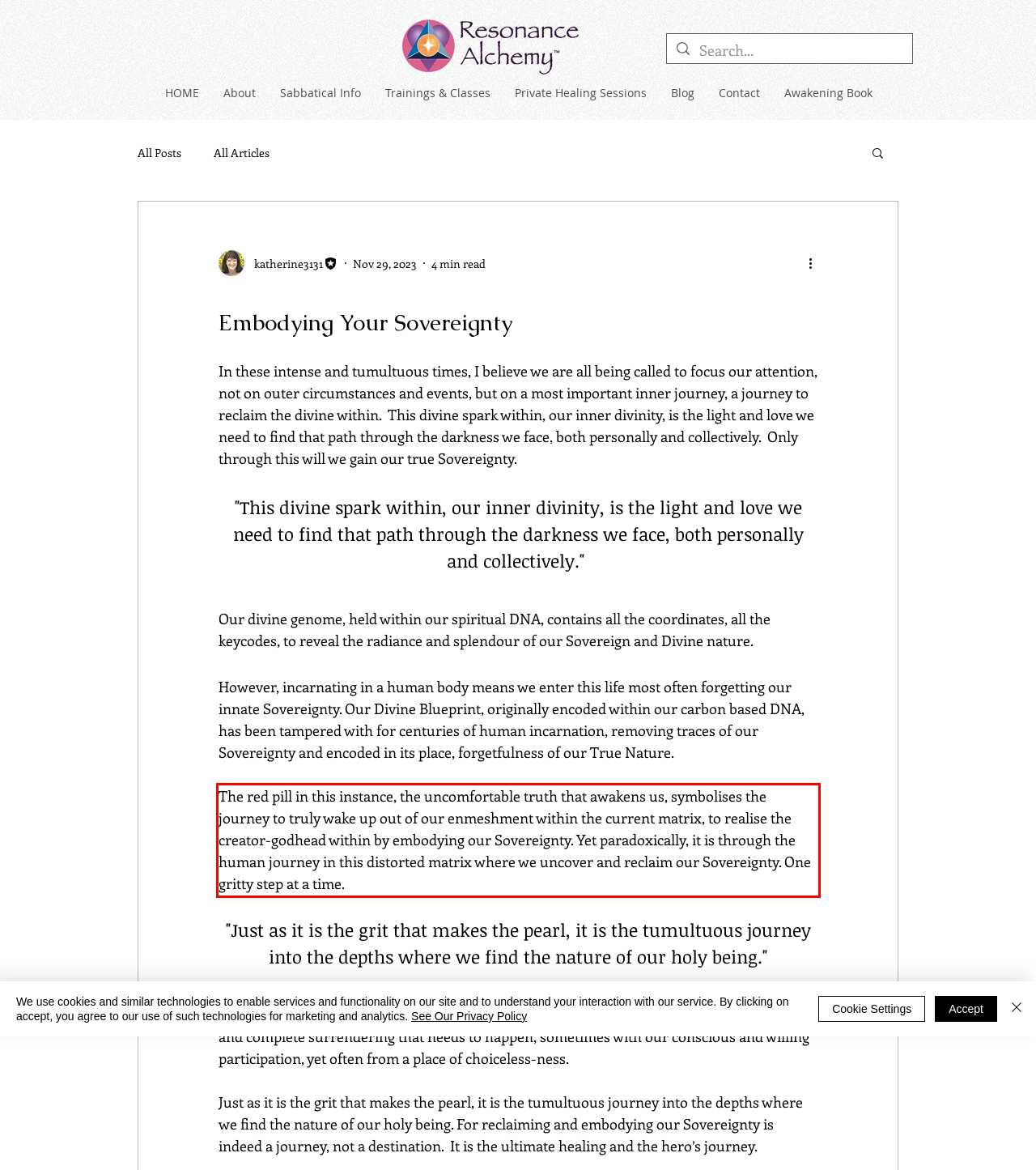Given a screenshot of a webpage, identify the red bounding box and perform OCR to recognize the text within that box.

The red pill in this instance, the uncomfortable truth that awakens us, symbolises the journey to truly wake up out of our enmeshment within the current matrix, to realise the creator-godhead within by embodying our Sovereignty. Yet paradoxically, it is through the human journey in this distorted matrix where we uncover and reclaim our Sovereignty. One gritty step at a time.